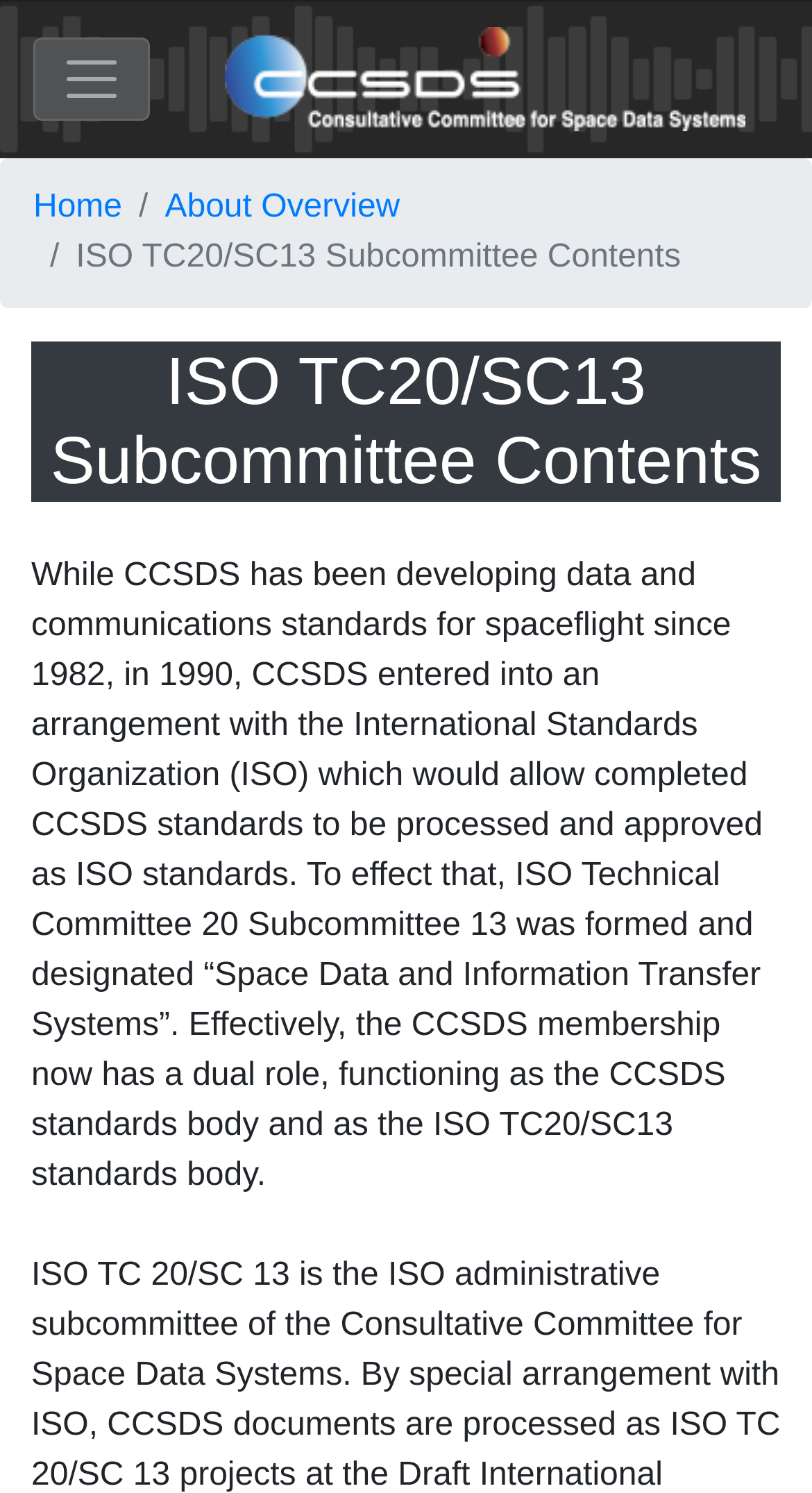Extract the bounding box of the UI element described as: "Uncategorized".

None